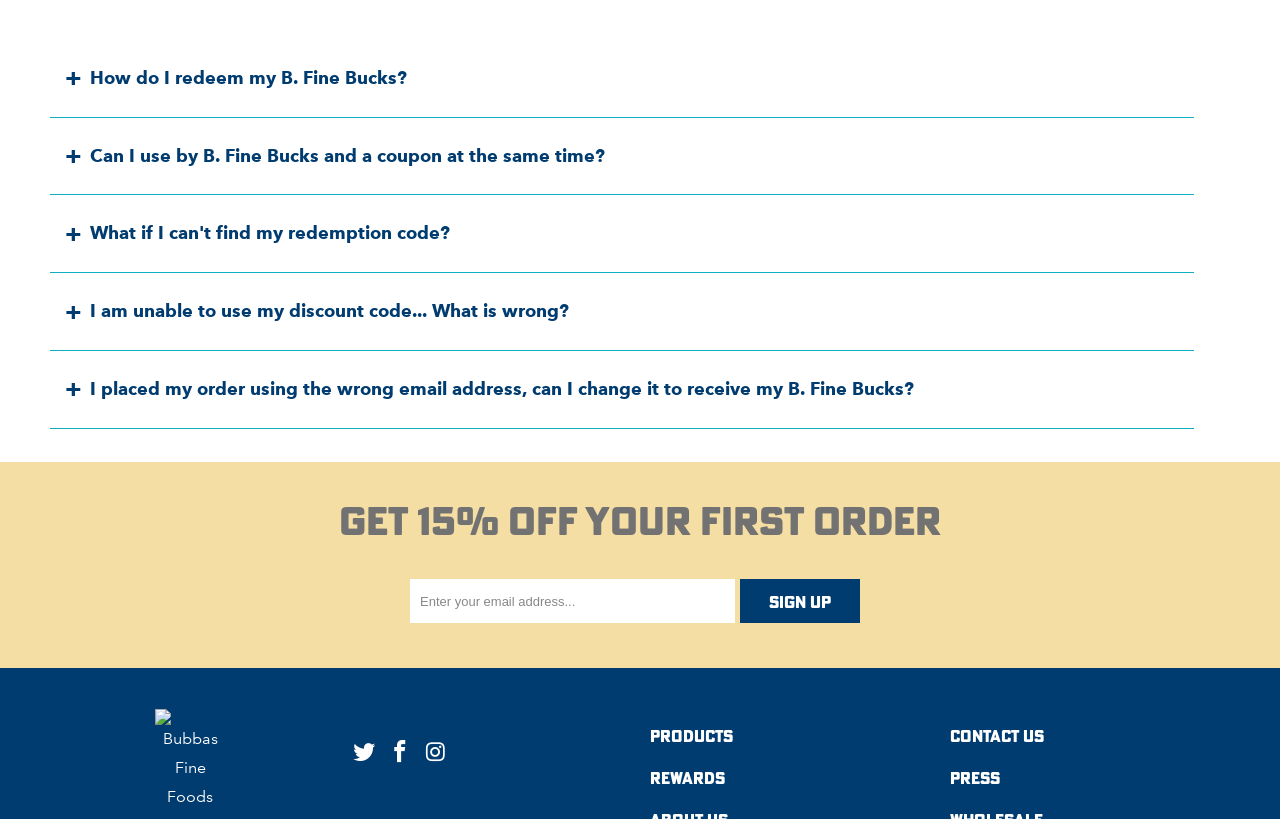Locate the UI element that matches the description title="B. Fine Foods on Instagram" in the webpage screenshot. Return the bounding box coordinates in the format (top-left x, top-left y, bottom-right x, bottom-right y), with values ranging from 0 to 1.

[0.329, 0.904, 0.352, 0.933]